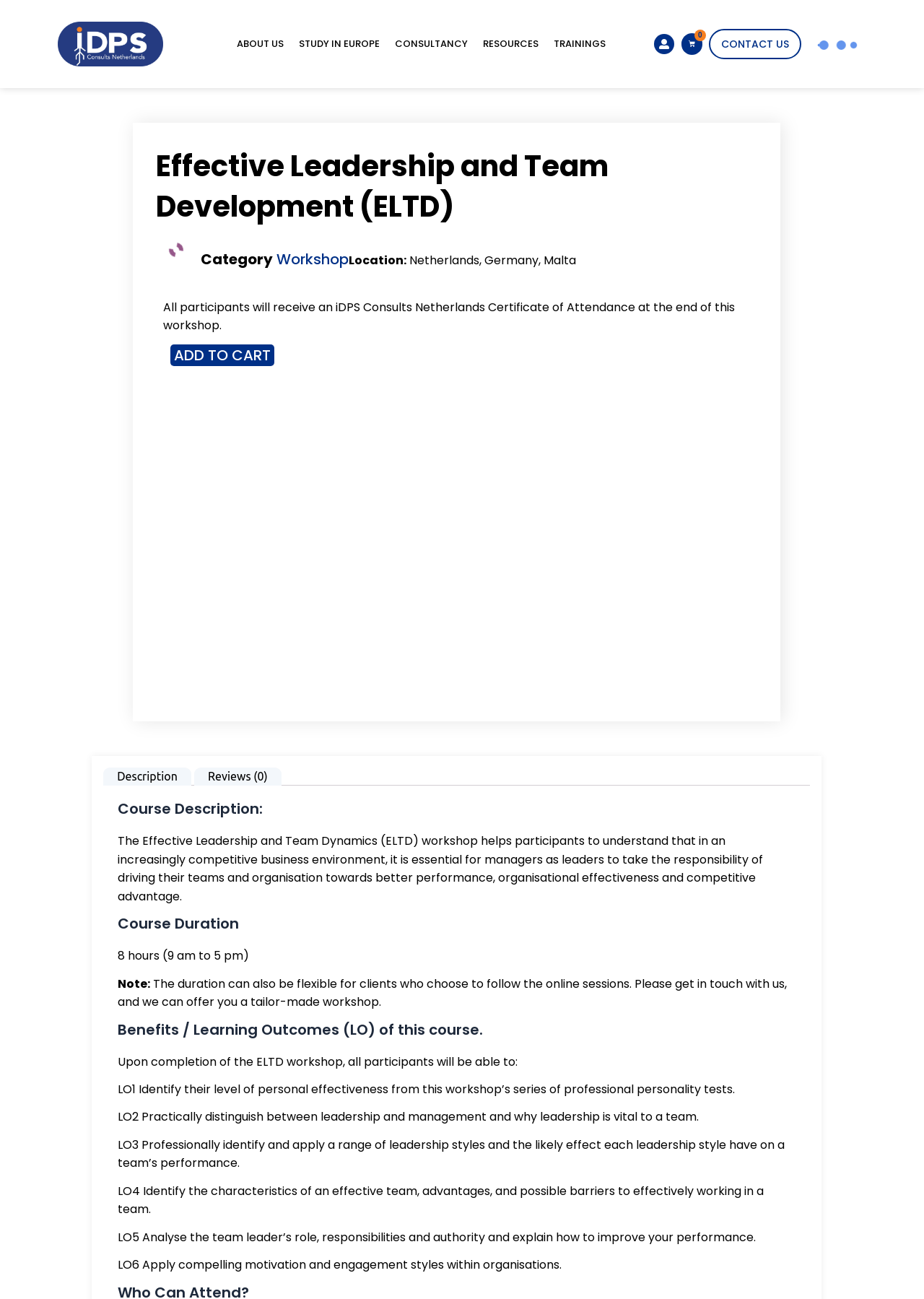Please identify the bounding box coordinates of where to click in order to follow the instruction: "View the ABOUT US page".

[0.25, 0.022, 0.313, 0.046]